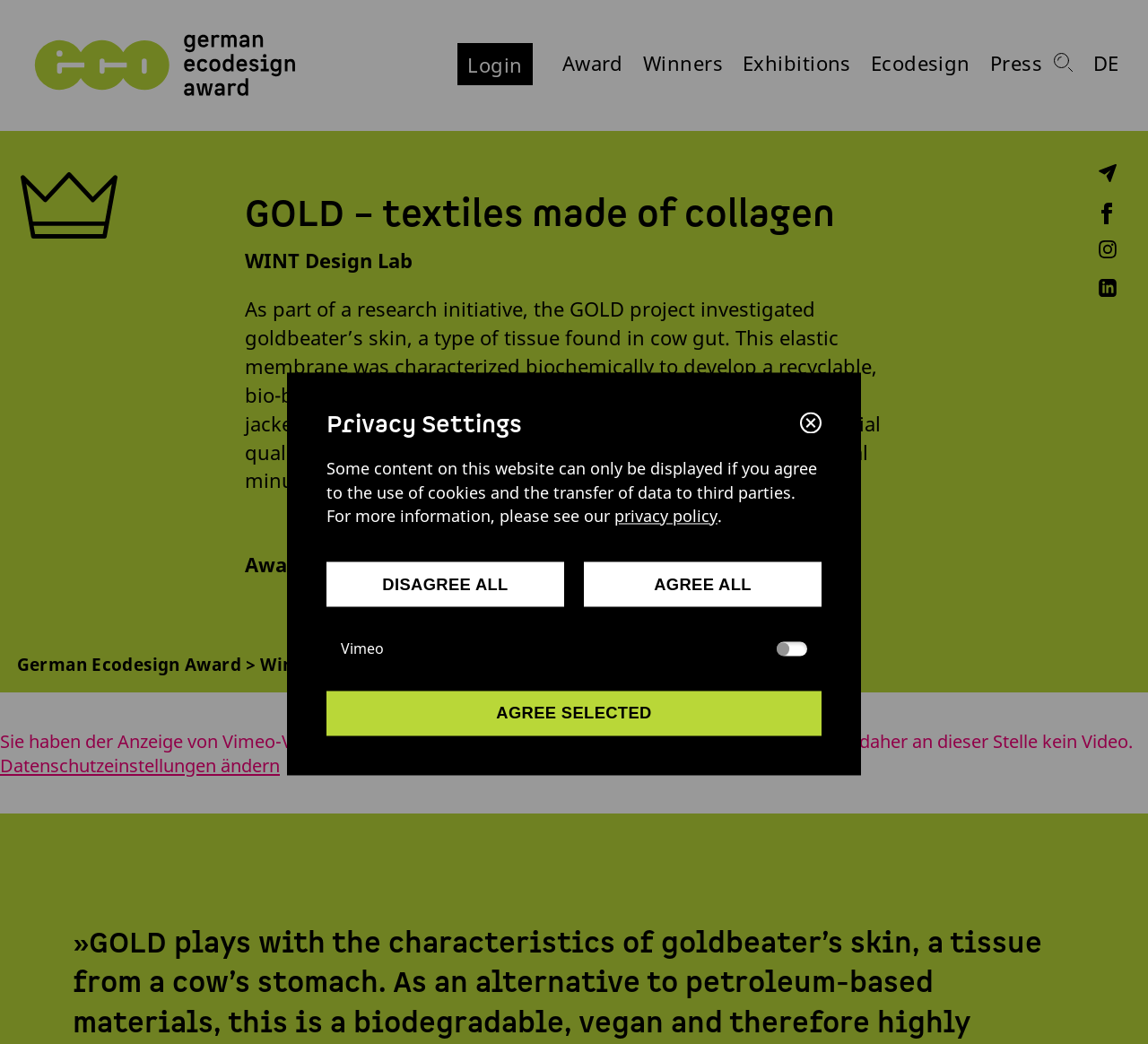Using the information in the image, could you please answer the following question in detail:
What is the language of the webpage?

I found the answer by looking at the link at the top right corner of the webpage, which says 'DE'. This suggests that the language of the webpage is German.